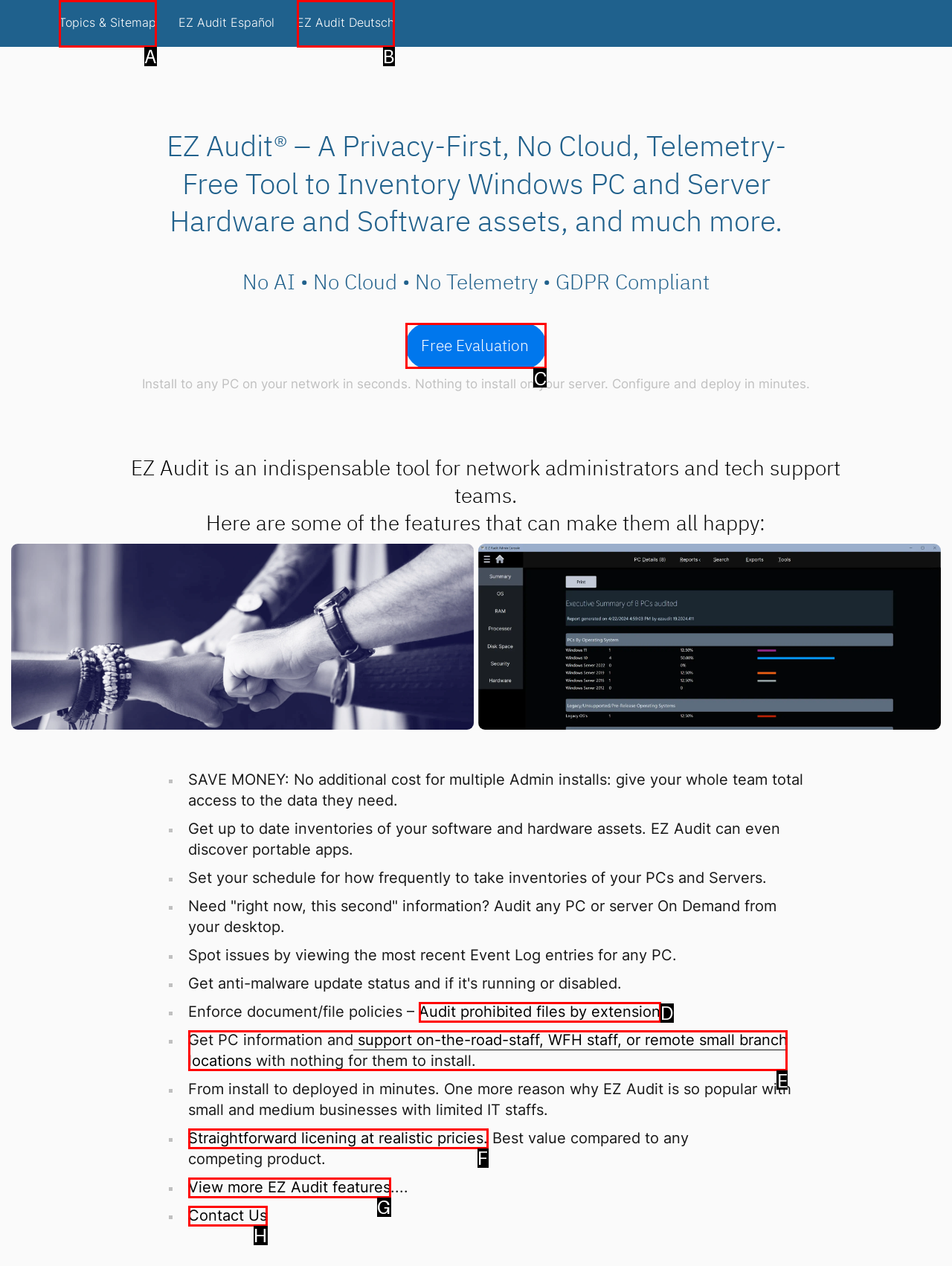Identify the HTML element to click to fulfill this task: Get support on-the-road-staff, WFH staff, or remote small branch locations
Answer with the letter from the given choices.

E